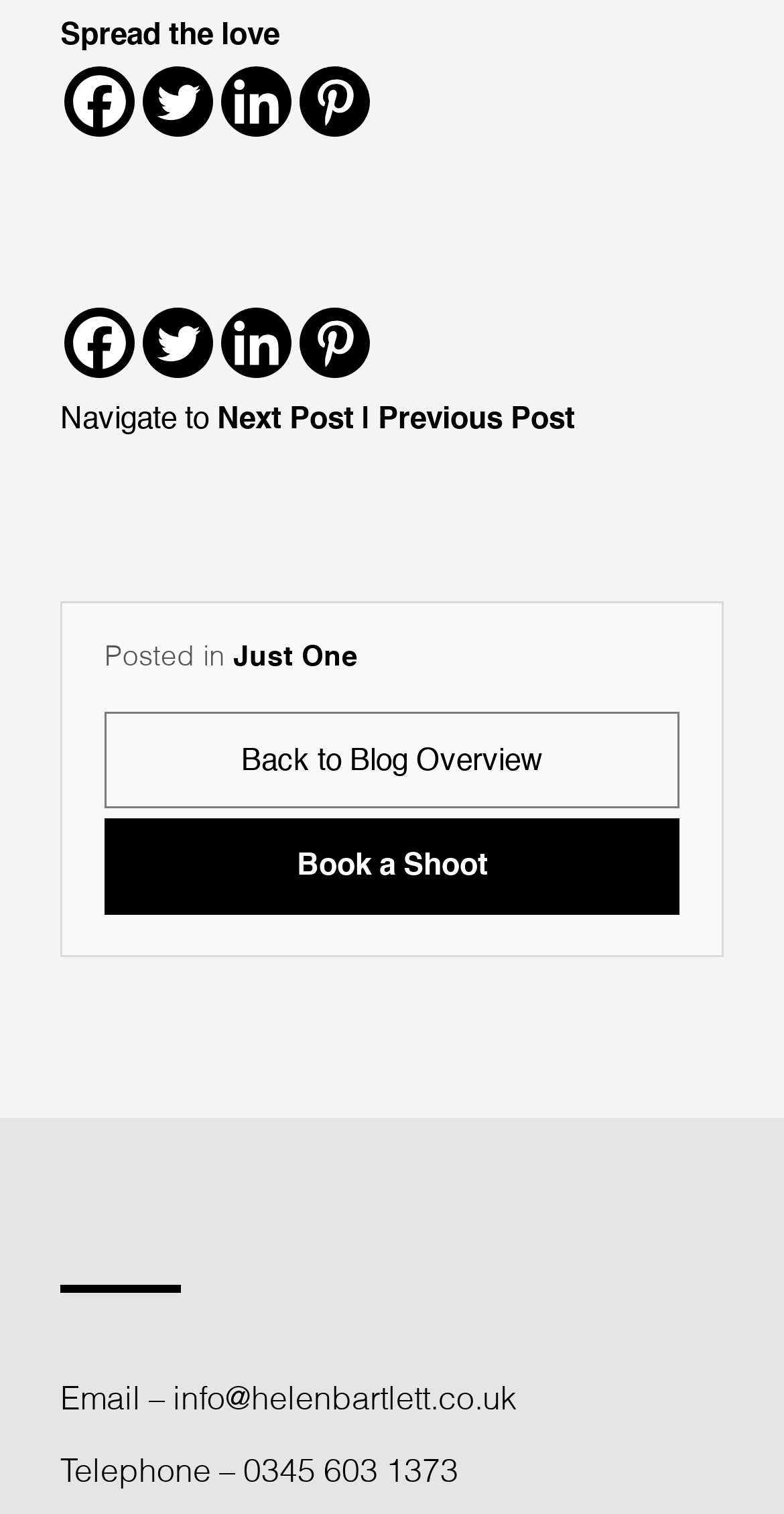Determine the bounding box coordinates of the clickable element necessary to fulfill the instruction: "Read the fourth article". Provide the coordinates as four float numbers within the 0 to 1 range, i.e., [left, top, right, bottom].

None